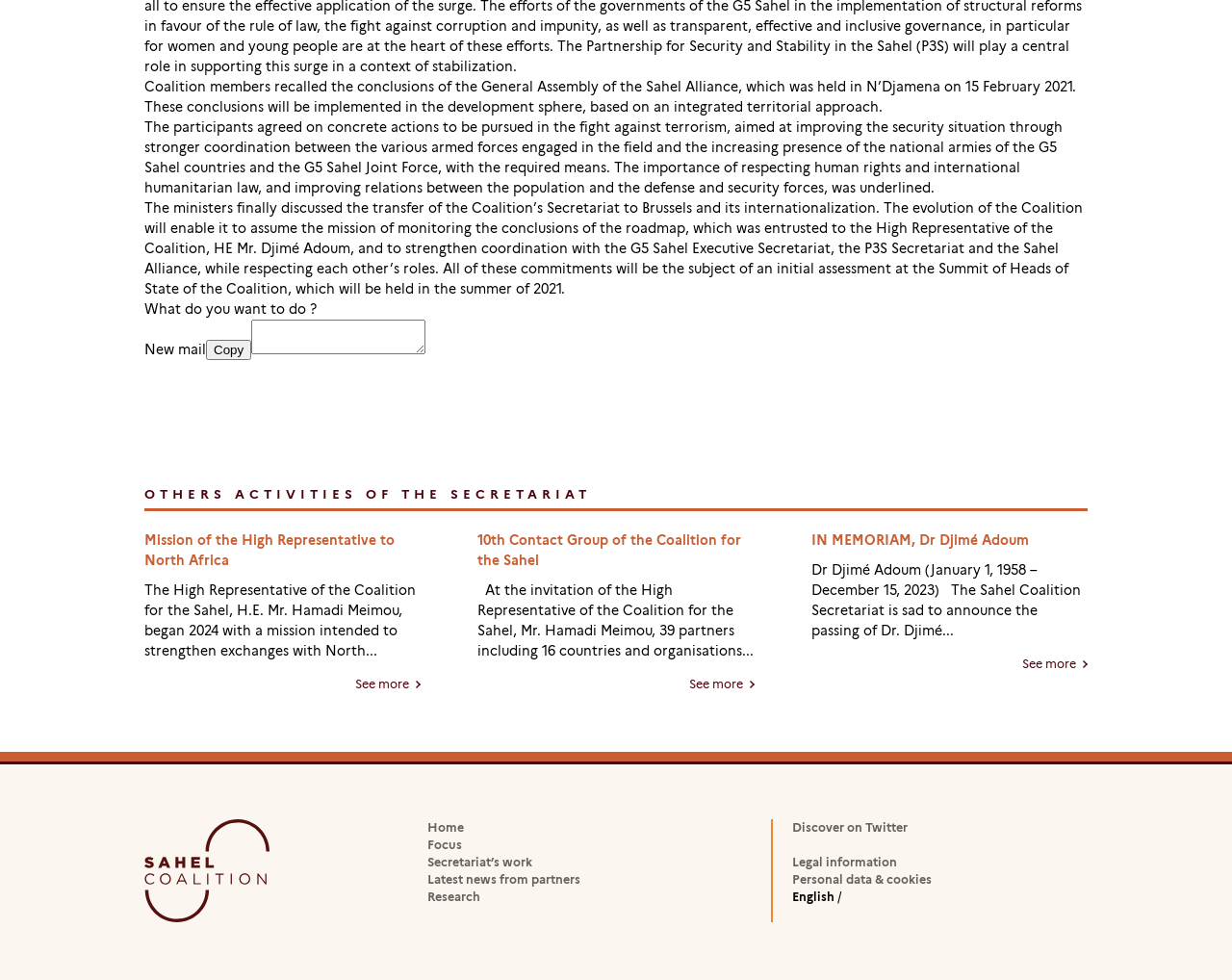Please identify the coordinates of the bounding box that should be clicked to fulfill this instruction: "View the latest posts".

None